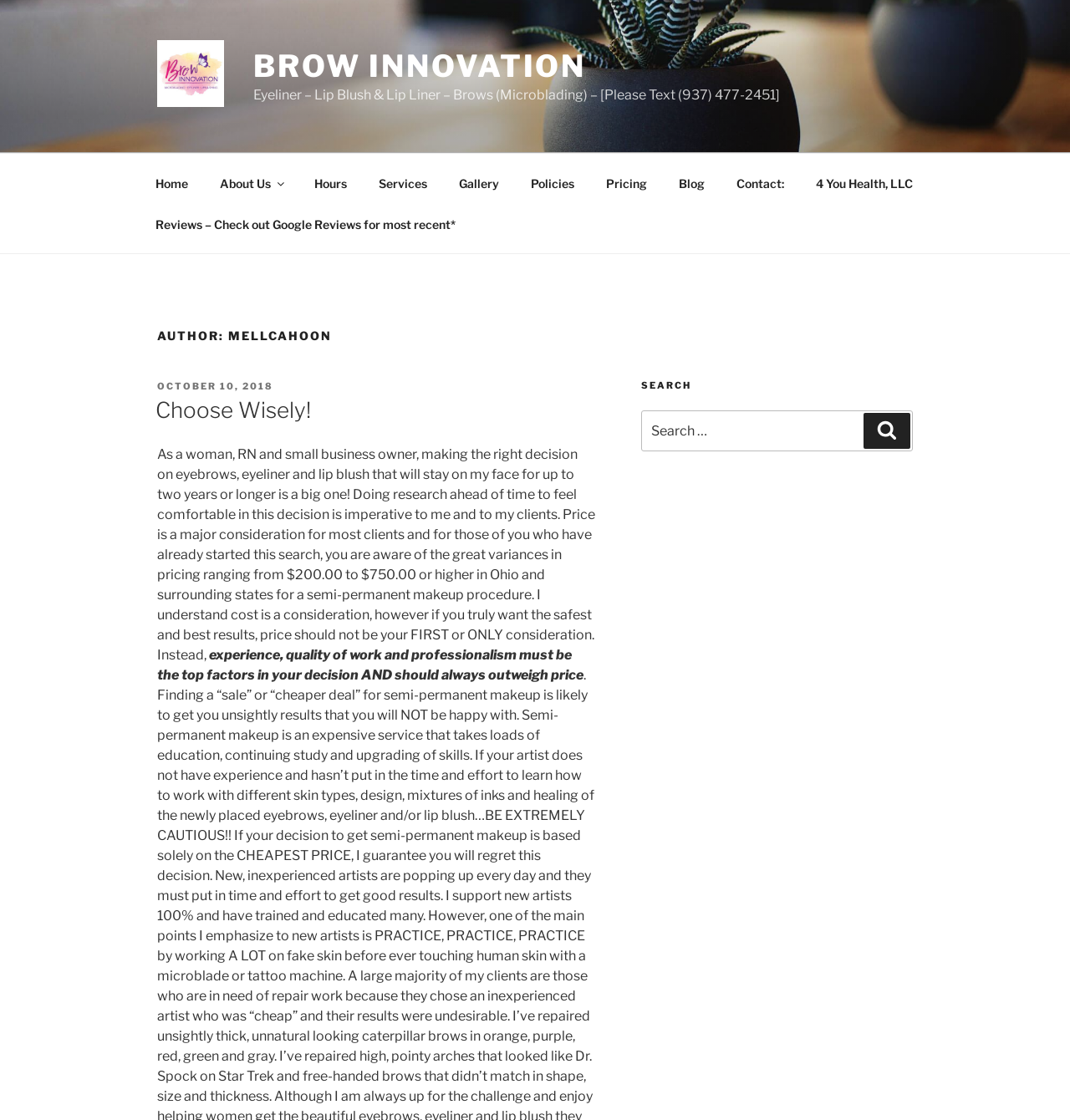Identify the bounding box coordinates for the region of the element that should be clicked to carry out the instruction: "Check the 'Hours' page". The bounding box coordinates should be four float numbers between 0 and 1, i.e., [left, top, right, bottom].

[0.28, 0.145, 0.338, 0.182]